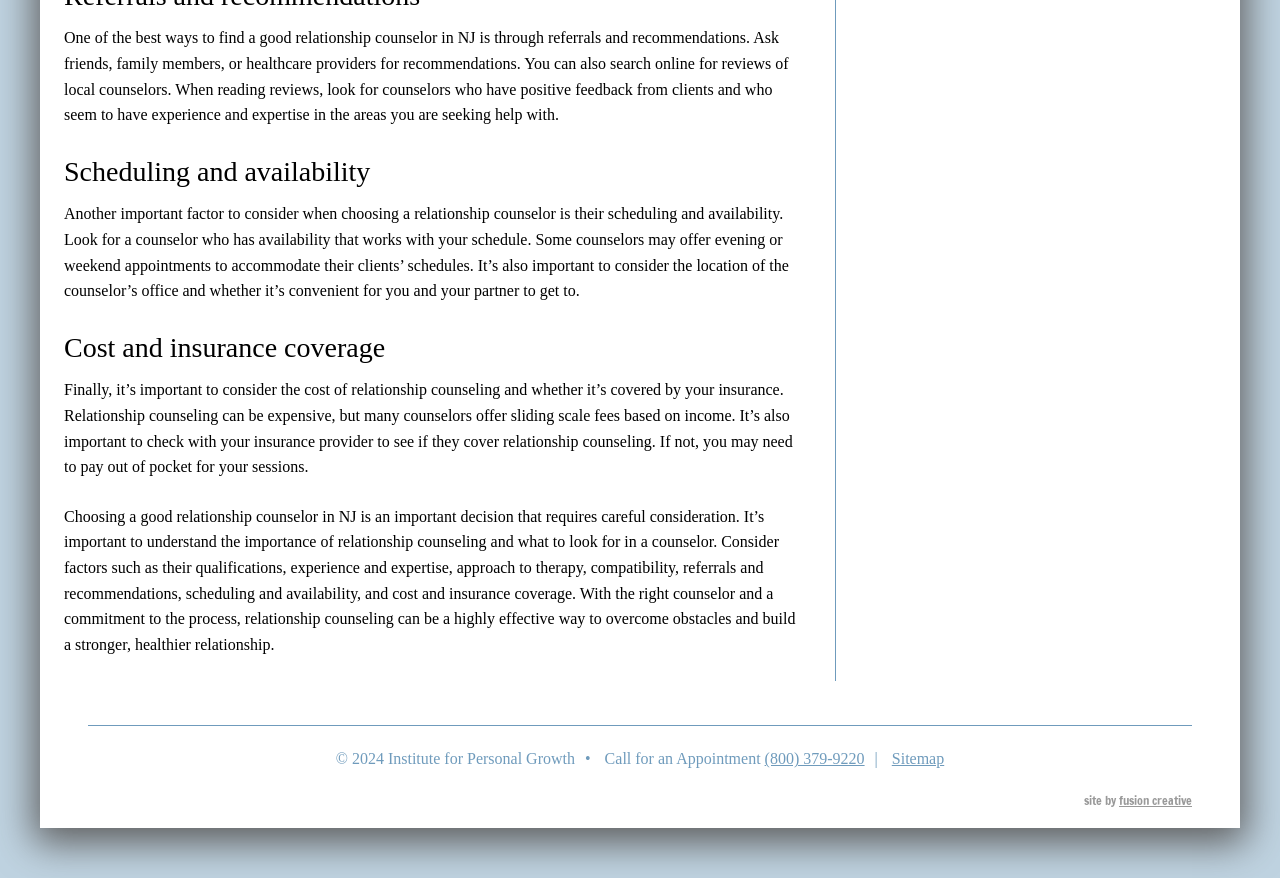Who is the copyright holder of the webpage?
Please provide an in-depth and detailed response to the question.

The copyright information at the bottom of the webpage indicates that the copyright holder is the Institute for Personal Growth, with the year 2024 mentioned.